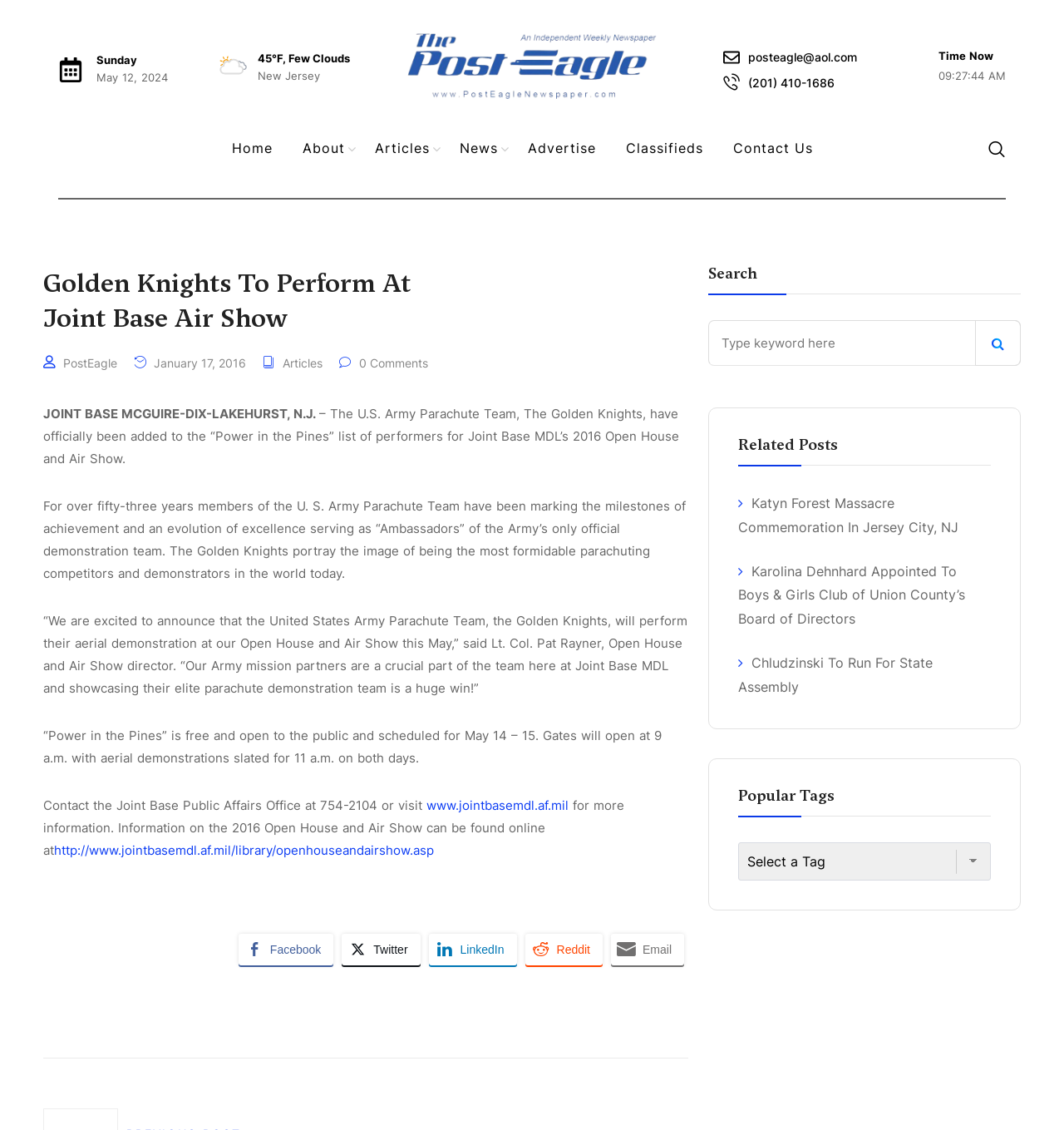Based on the image, please respond to the question with as much detail as possible:
What is the date of the Open House and Air Show?

I found the date of the Open House and Air Show in the article section, which mentions that the event is scheduled for May 14-15.